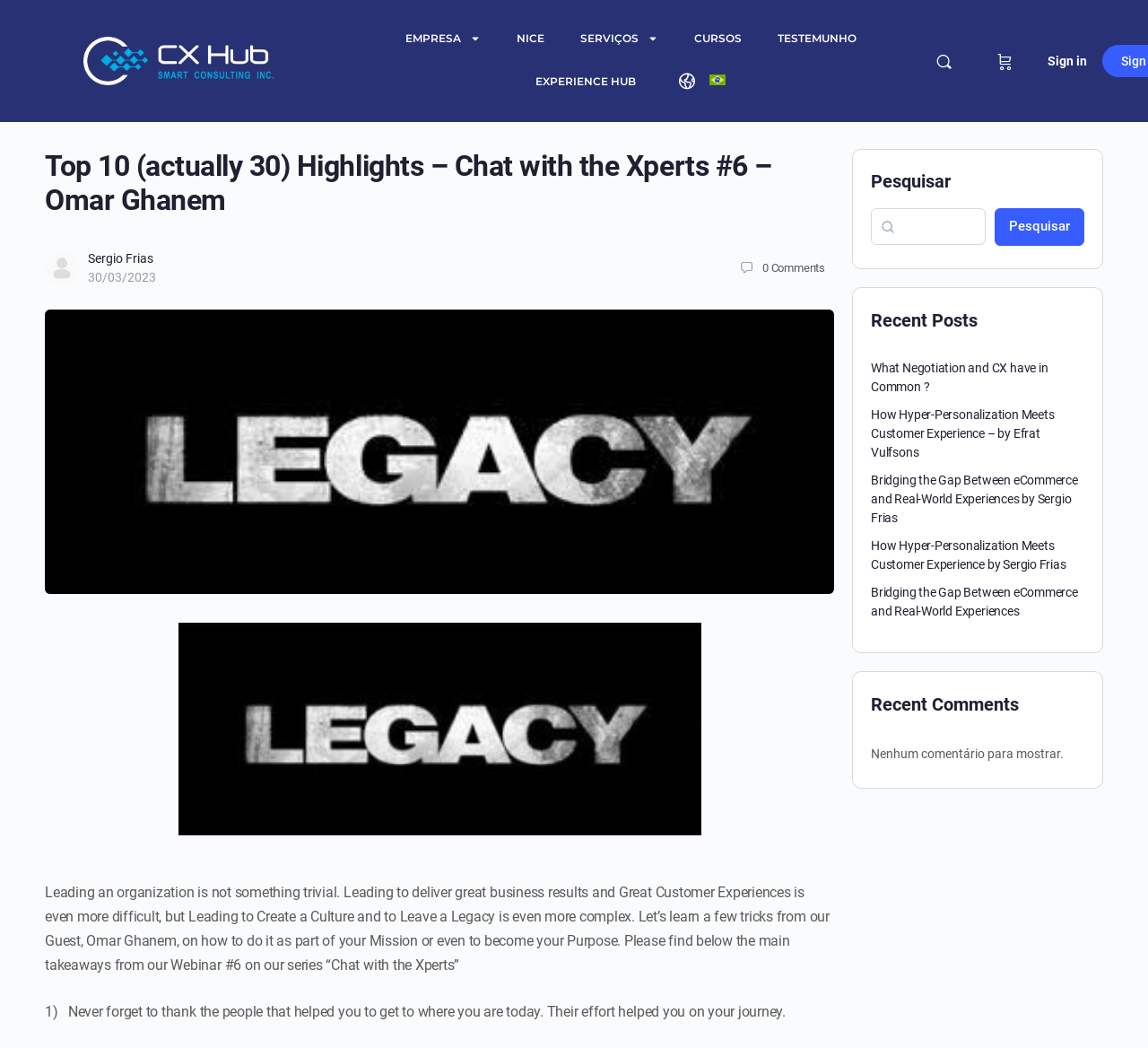Please determine the bounding box coordinates of the clickable area required to carry out the following instruction: "Click on the 'EMPRESA' menu". The coordinates must be four float numbers between 0 and 1, represented as [left, top, right, bottom].

[0.337, 0.017, 0.434, 0.057]